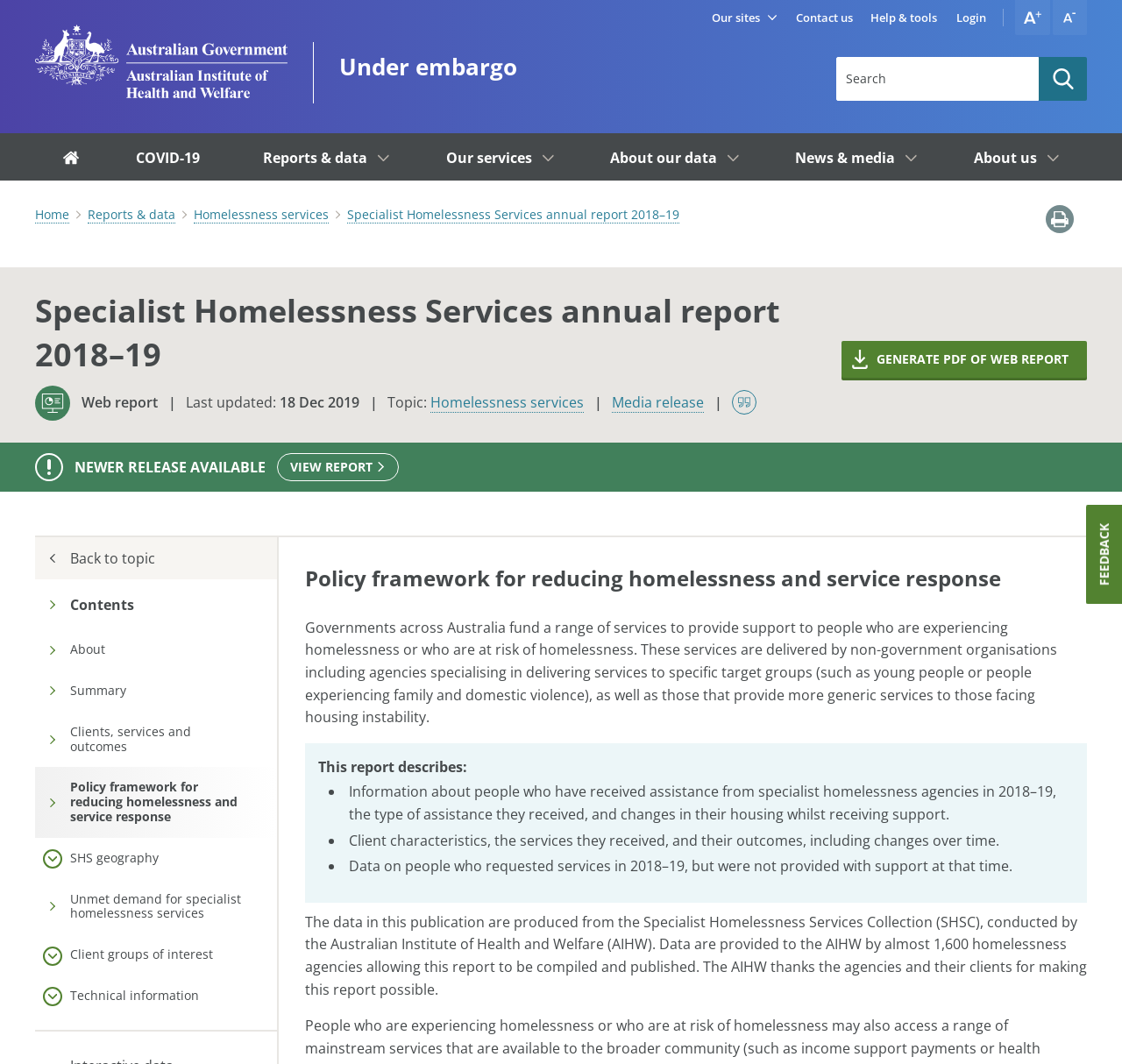Please specify the bounding box coordinates in the format (top-left x, top-left y, bottom-right x, bottom-right y), with values ranging from 0 to 1. Identify the bounding box for the UI component described as follows: Client groups of interest

[0.031, 0.878, 0.246, 0.917]